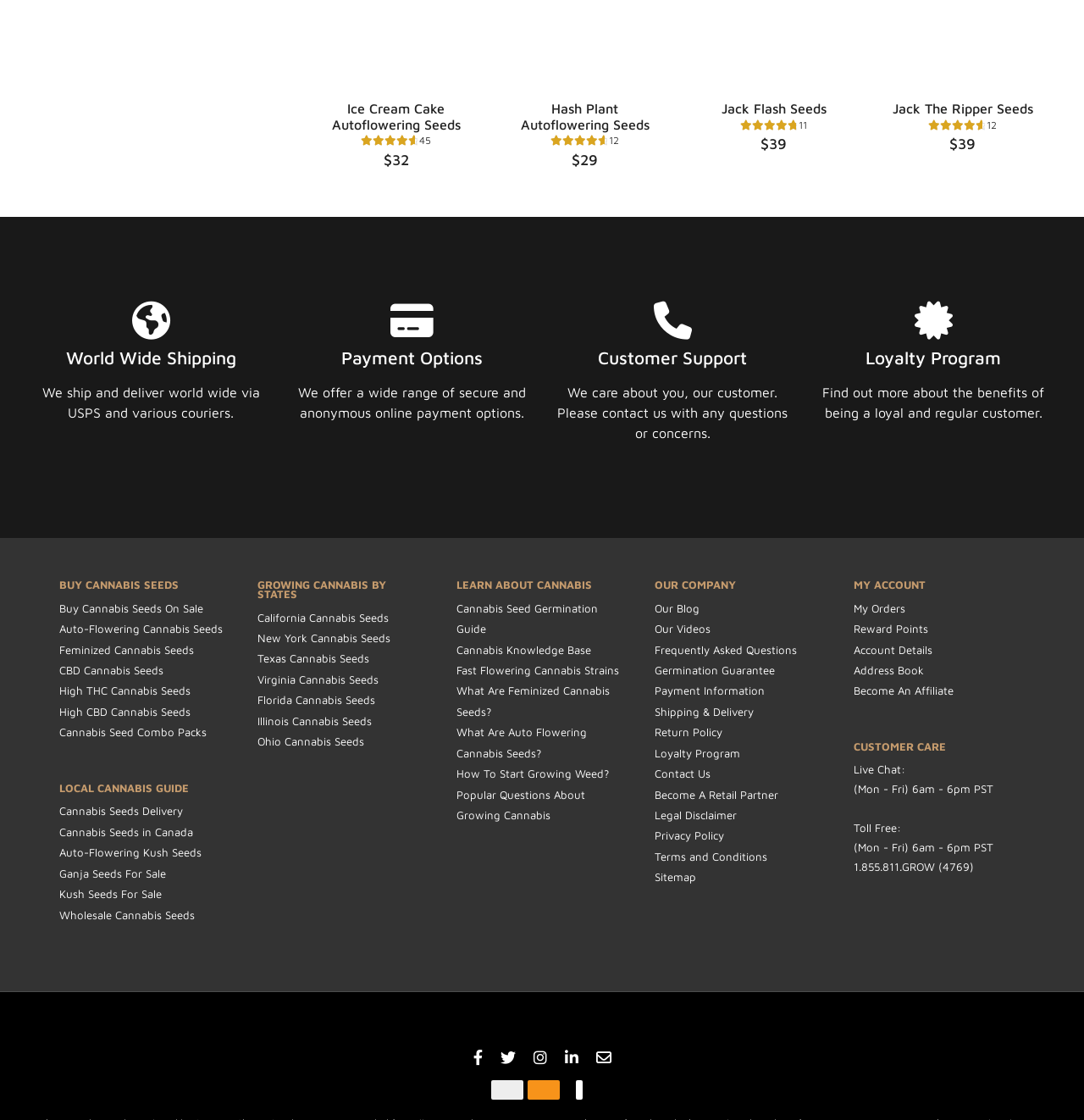Respond with a single word or phrase to the following question:
What is the purpose of the 'LEARN ABOUT CANNABIS' section?

To provide cannabis knowledge